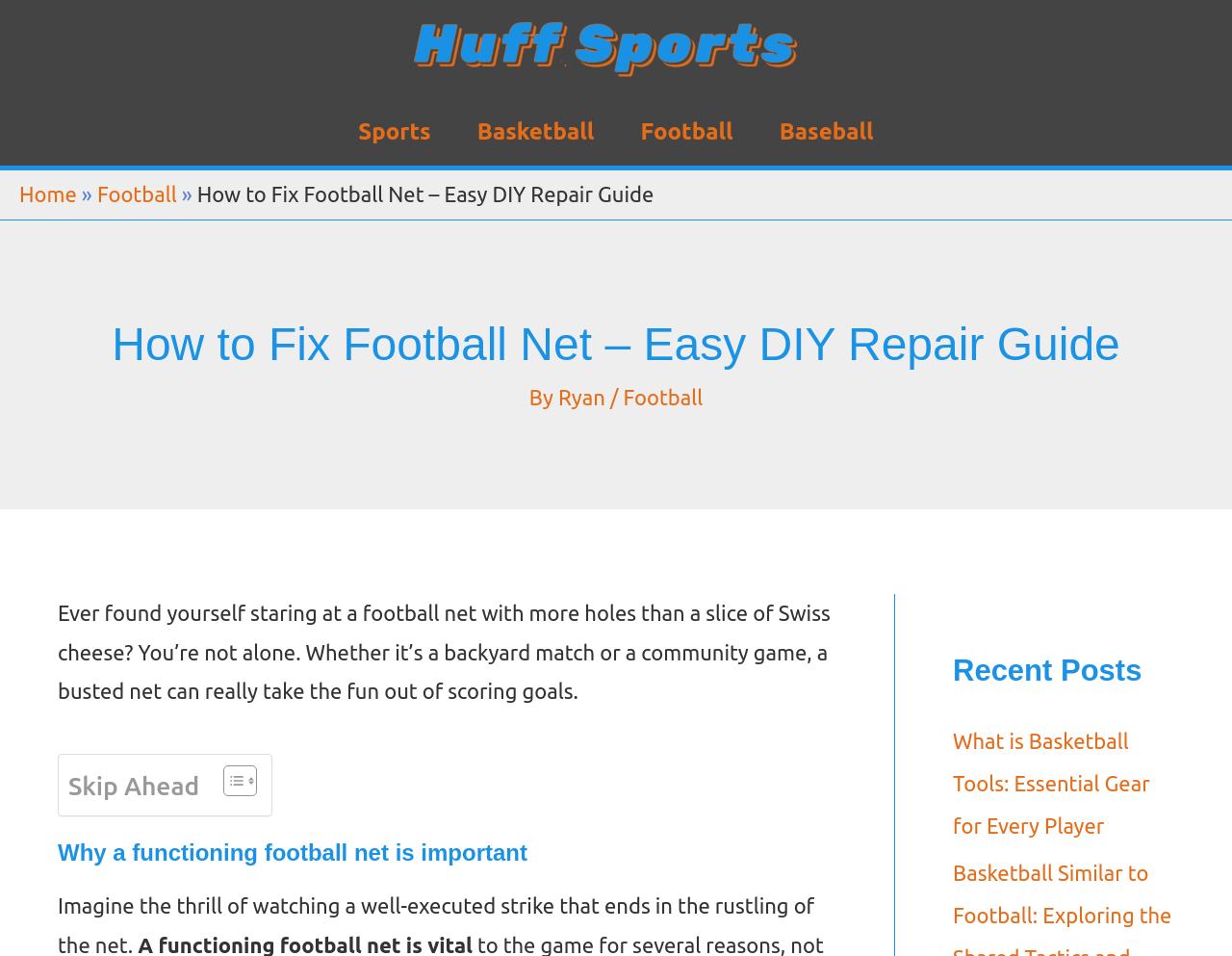What is the current page about?
Make sure to answer the question with a detailed and comprehensive explanation.

The current page is about fixing a football net, which can be inferred from the heading 'How to Fix Football Net – Easy DIY Repair Guide' and the content of the page.